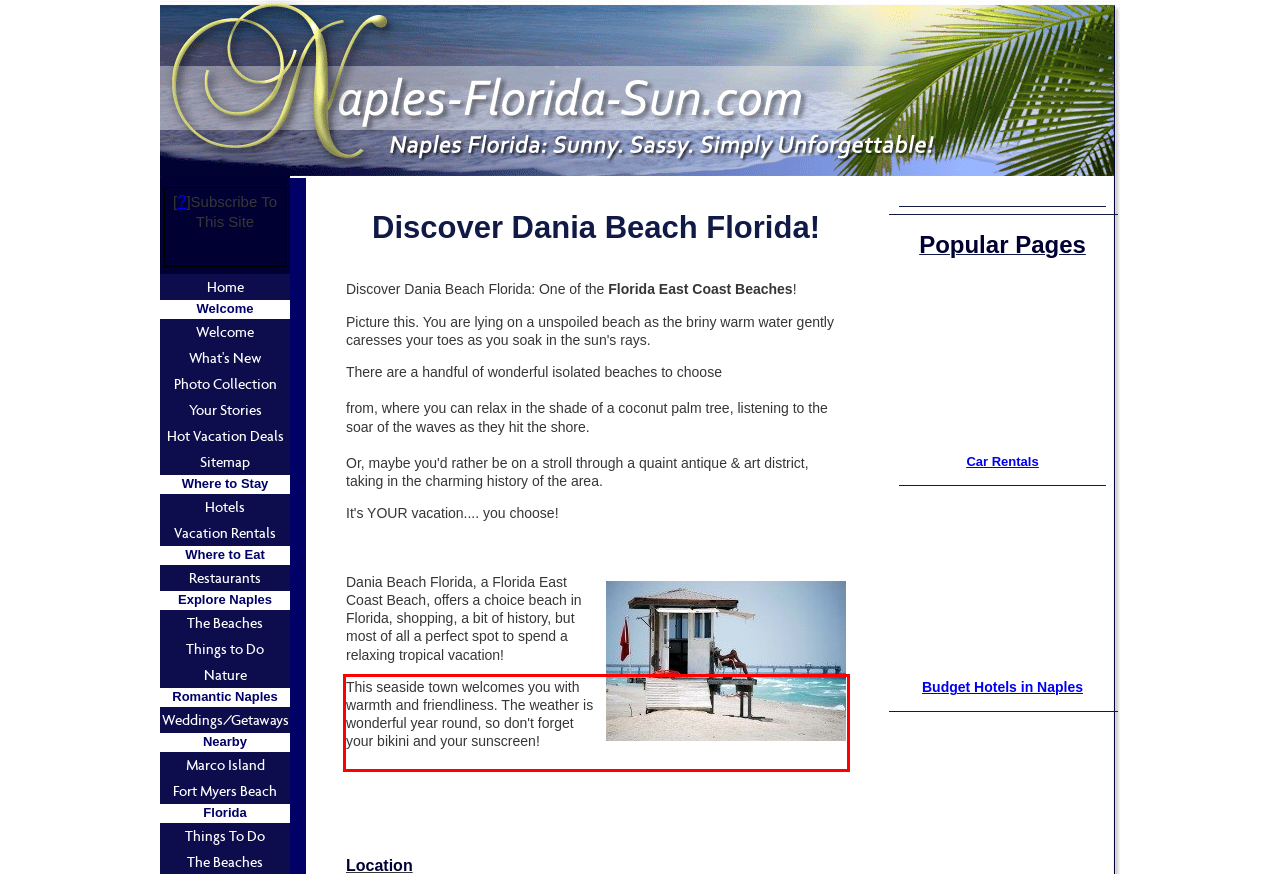Please examine the webpage screenshot containing a red bounding box and use OCR to recognize and output the text inside the red bounding box.

This seaside town welcomes you with warmth and friendliness. The weather is wonderful year round, so don't forget your bikini and your sunscreen!